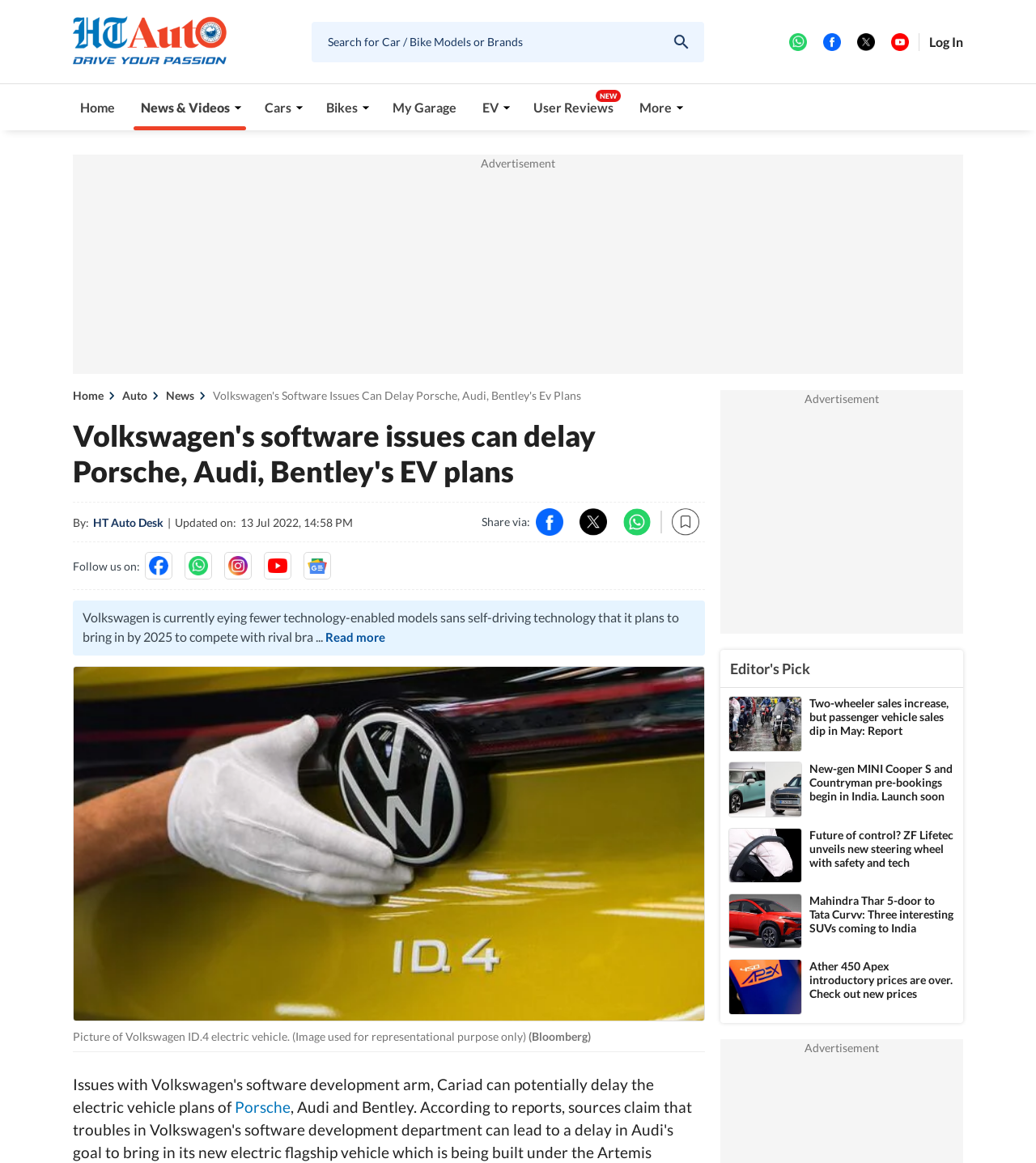Could you indicate the bounding box coordinates of the region to click in order to complete this instruction: "Search for Car / Bike Models or Brands".

[0.301, 0.031, 0.648, 0.041]